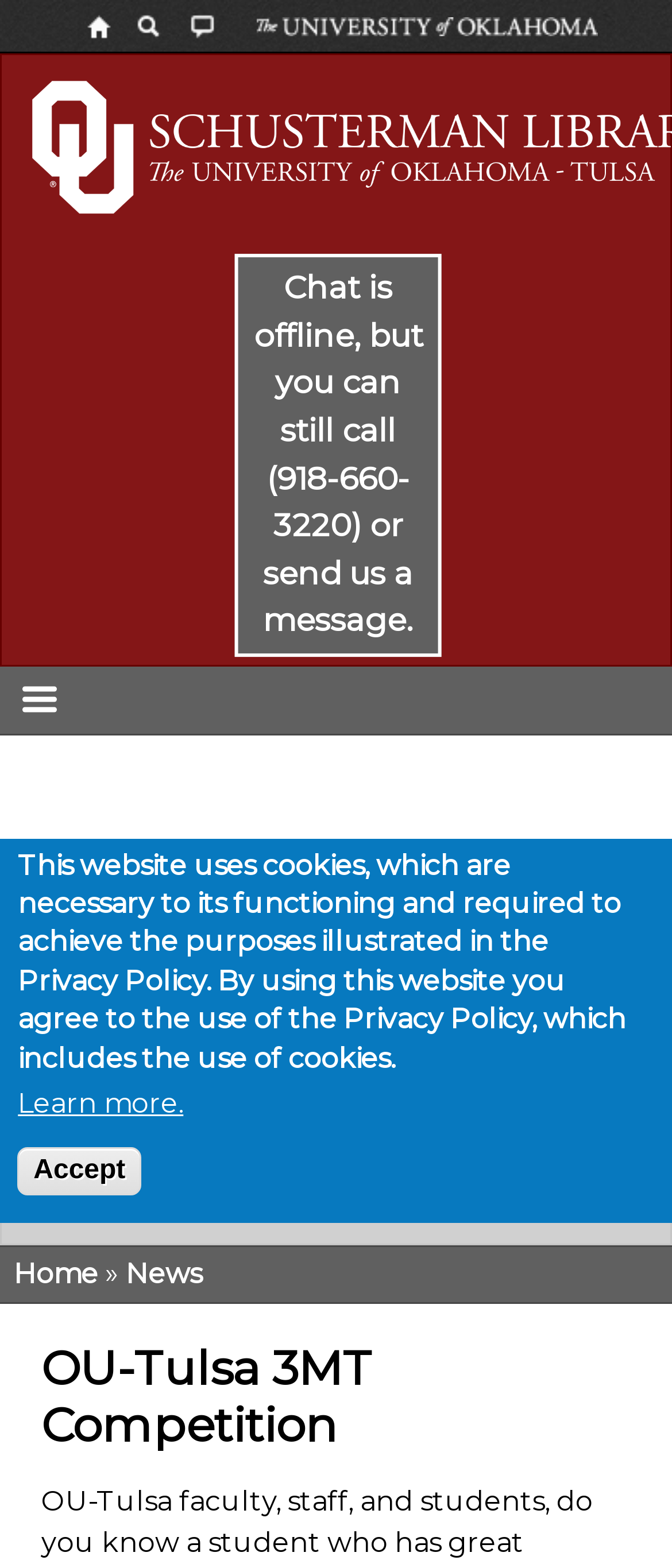Using the information in the image, could you please answer the following question in detail:
What is the first tab in the tablist?

The tablist is located at the top of the webpage, and it has three tabs. The first tab is 'OU', which is also the selected tab. This can be determined by looking at the tablist element and its child elements, specifically the 'OU' tab element with the 'expanded' and 'selected' properties set to 'True'.